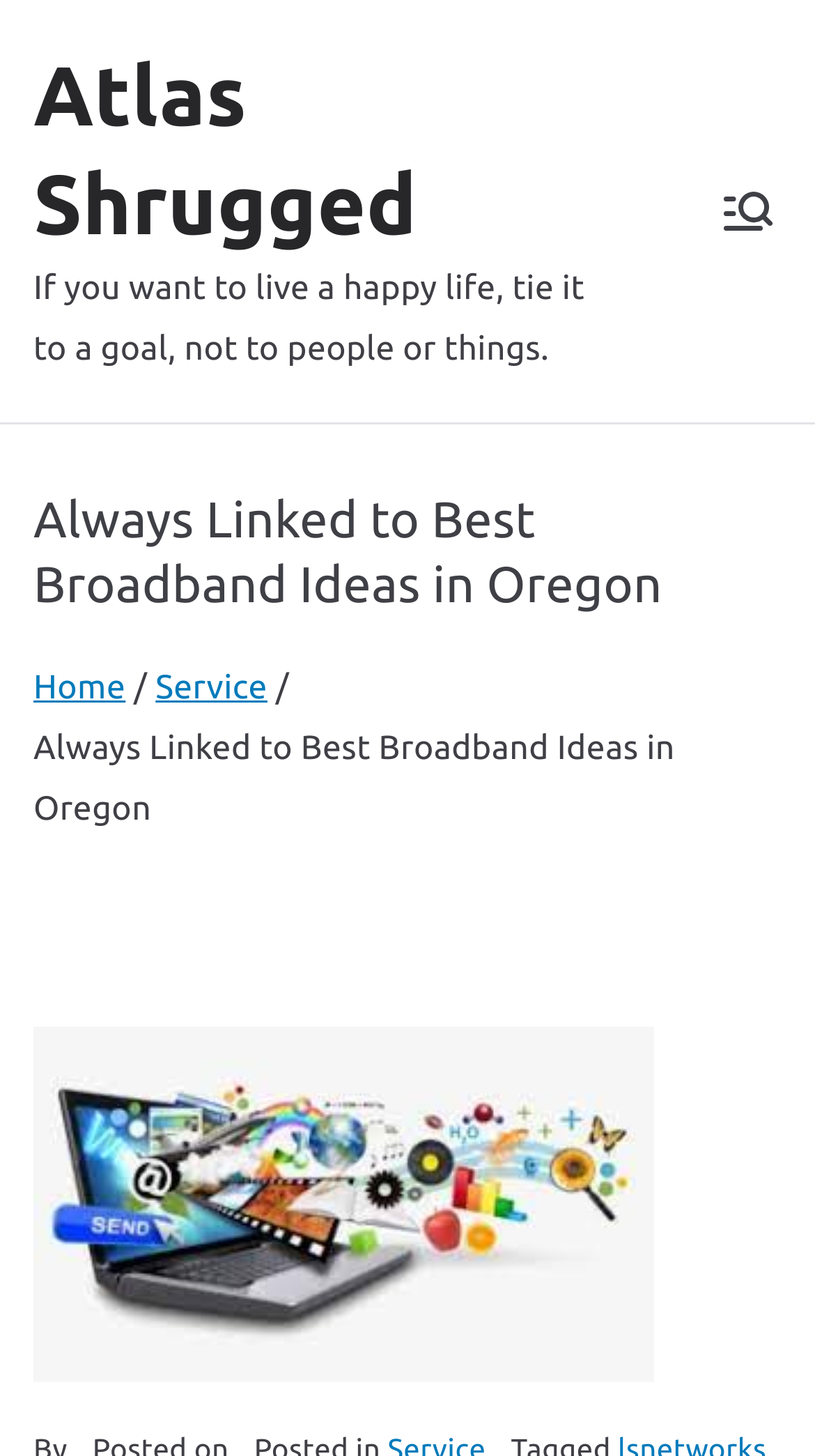Given the element description: "Atlas Shrugged", predict the bounding box coordinates of the UI element it refers to, using four float numbers between 0 and 1, i.e., [left, top, right, bottom].

[0.041, 0.033, 0.512, 0.172]